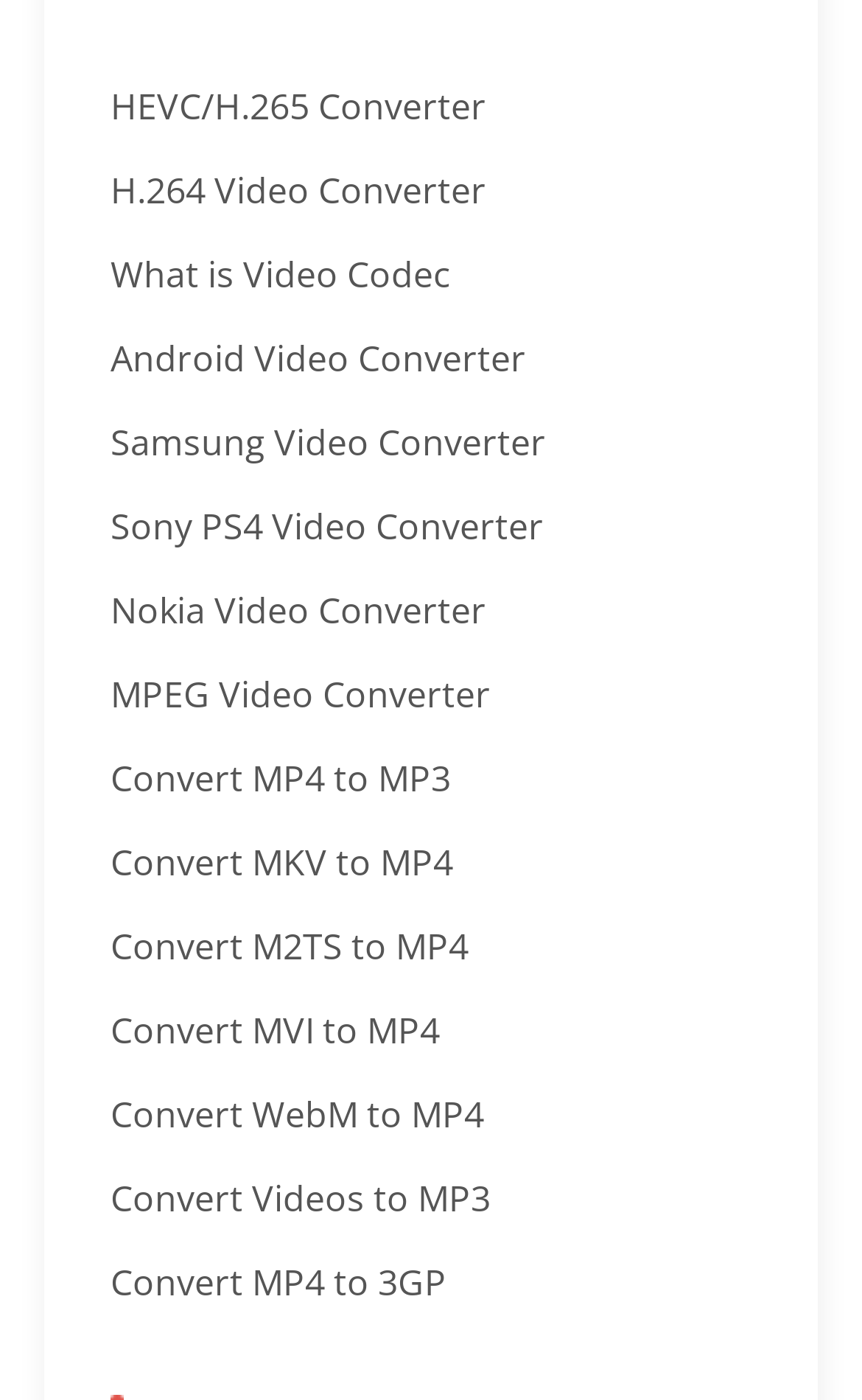Can I convert WebM to MP4 on this website?
Based on the screenshot, give a detailed explanation to answer the question.

I looked at the list of video converter options and found that there is a converter specifically for converting WebM to MP4, which is listed as Convert WebM to MP4.